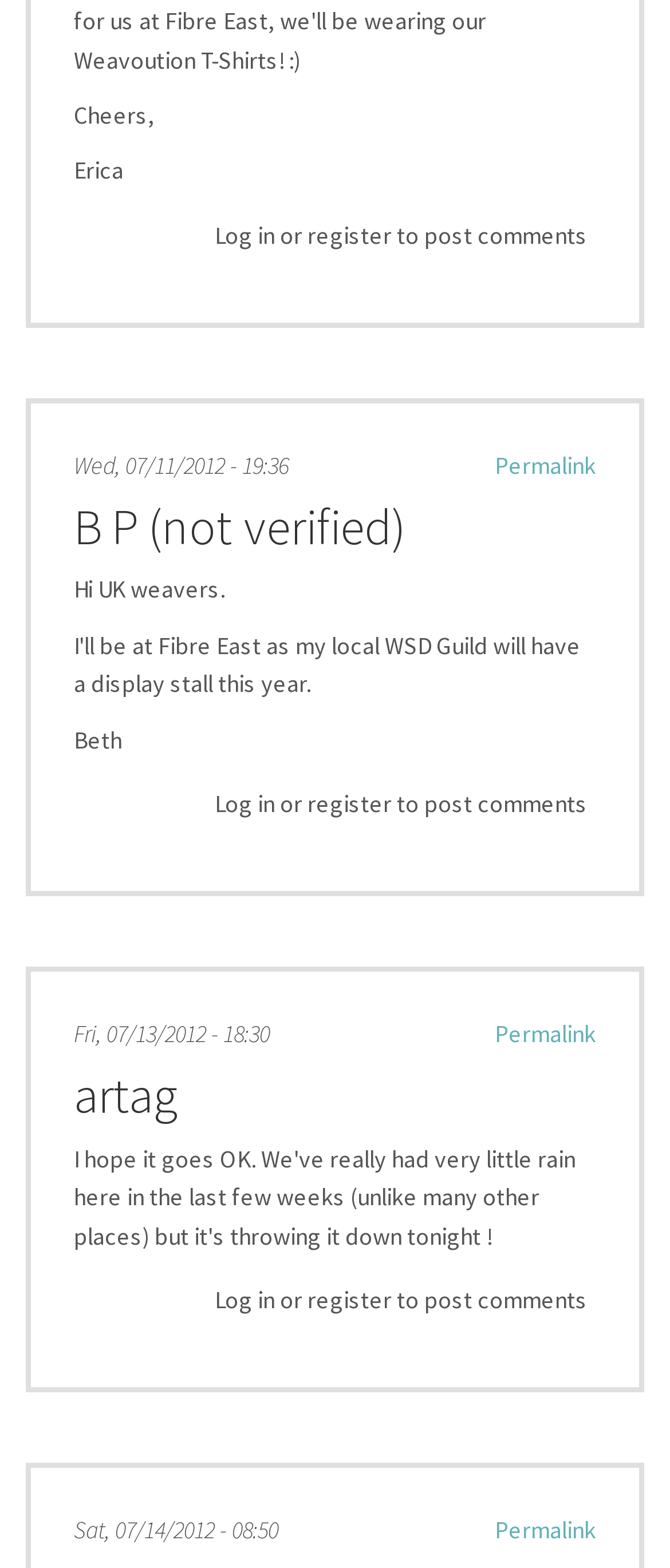Given the element description Permalink, identify the bounding box coordinates for the UI element on the webpage screenshot. The format should be (top-left x, top-left y, bottom-right x, bottom-right y), with values between 0 and 1.

[0.738, 0.286, 0.89, 0.306]